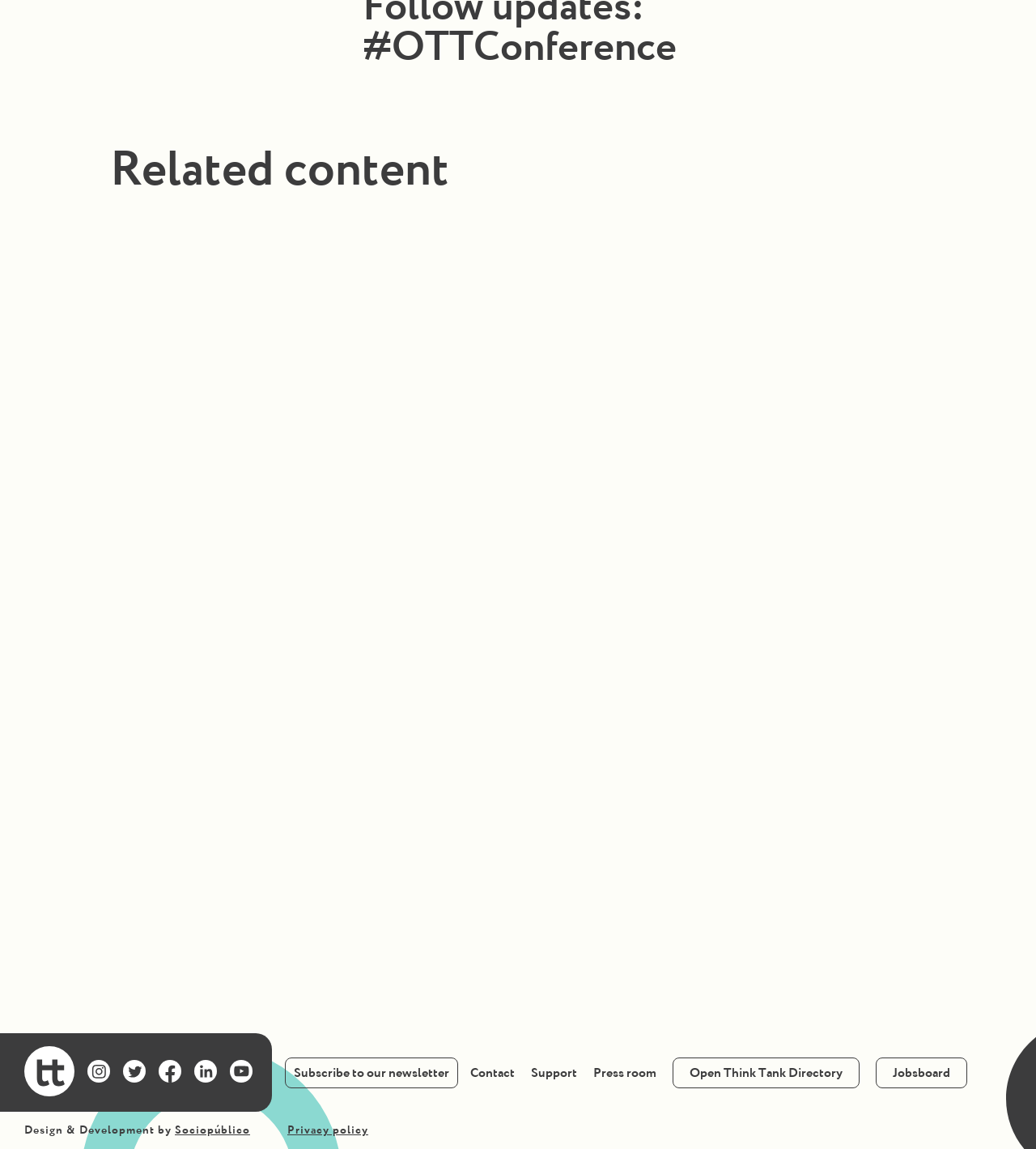Determine the bounding box coordinates for the area you should click to complete the following instruction: "Click on Toronto".

None